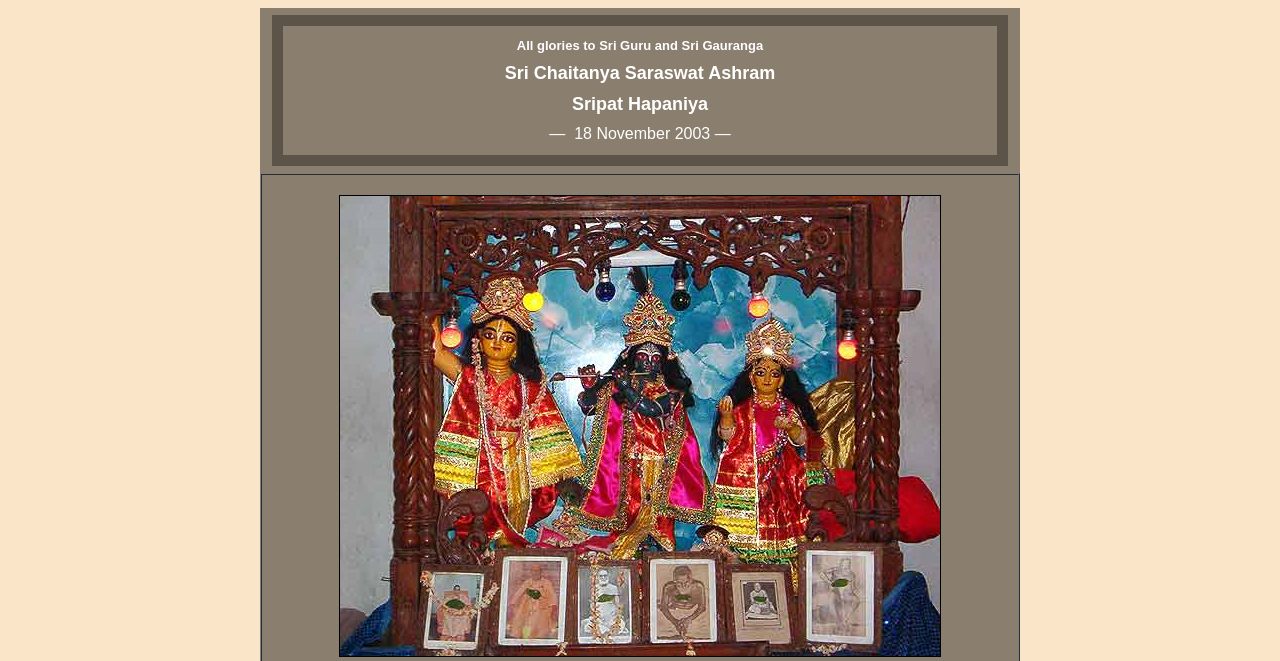What is the location of the ashram?
Answer the question with a single word or phrase, referring to the image.

Sripat Hapaniya